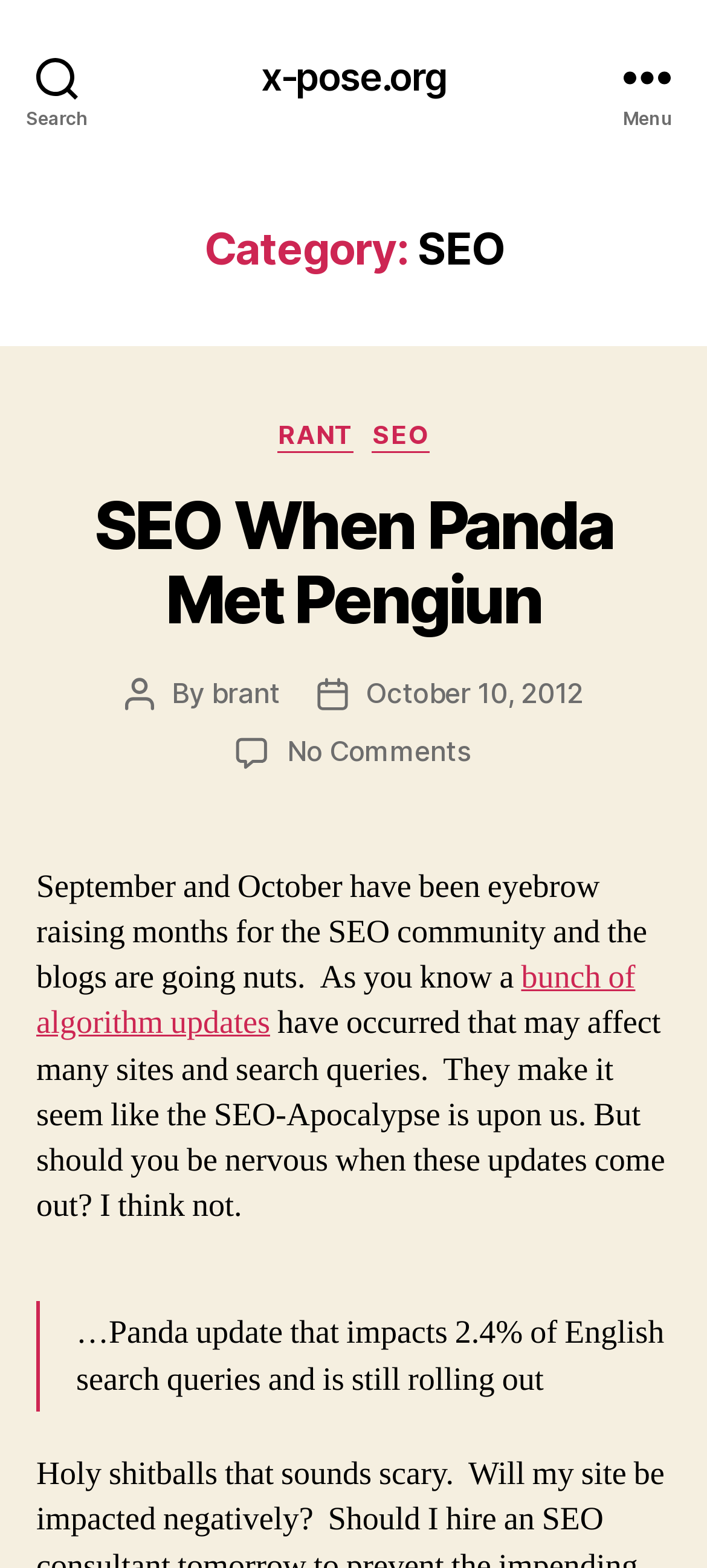Locate the bounding box coordinates of the clickable region necessary to complete the following instruction: "Open menu". Provide the coordinates in the format of four float numbers between 0 and 1, i.e., [left, top, right, bottom].

[0.831, 0.0, 1.0, 0.097]